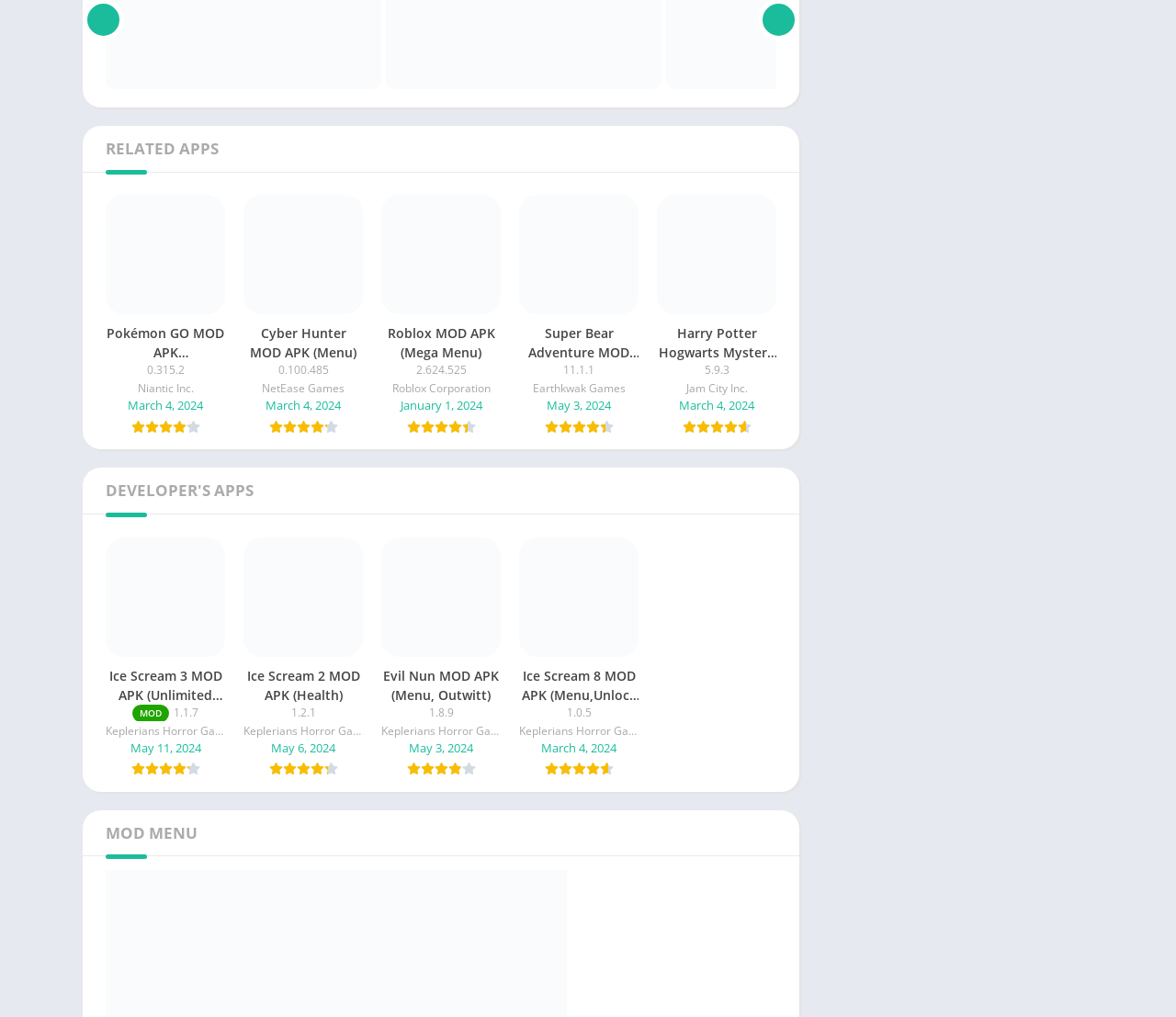What is the common theme among the apps listed?
Kindly offer a comprehensive and detailed response to the question.

The common theme among the apps listed is that they are all games, including 'Pokémon GO', 'Cyber Hunter', 'Roblox', and others, which are all popular mobile games.